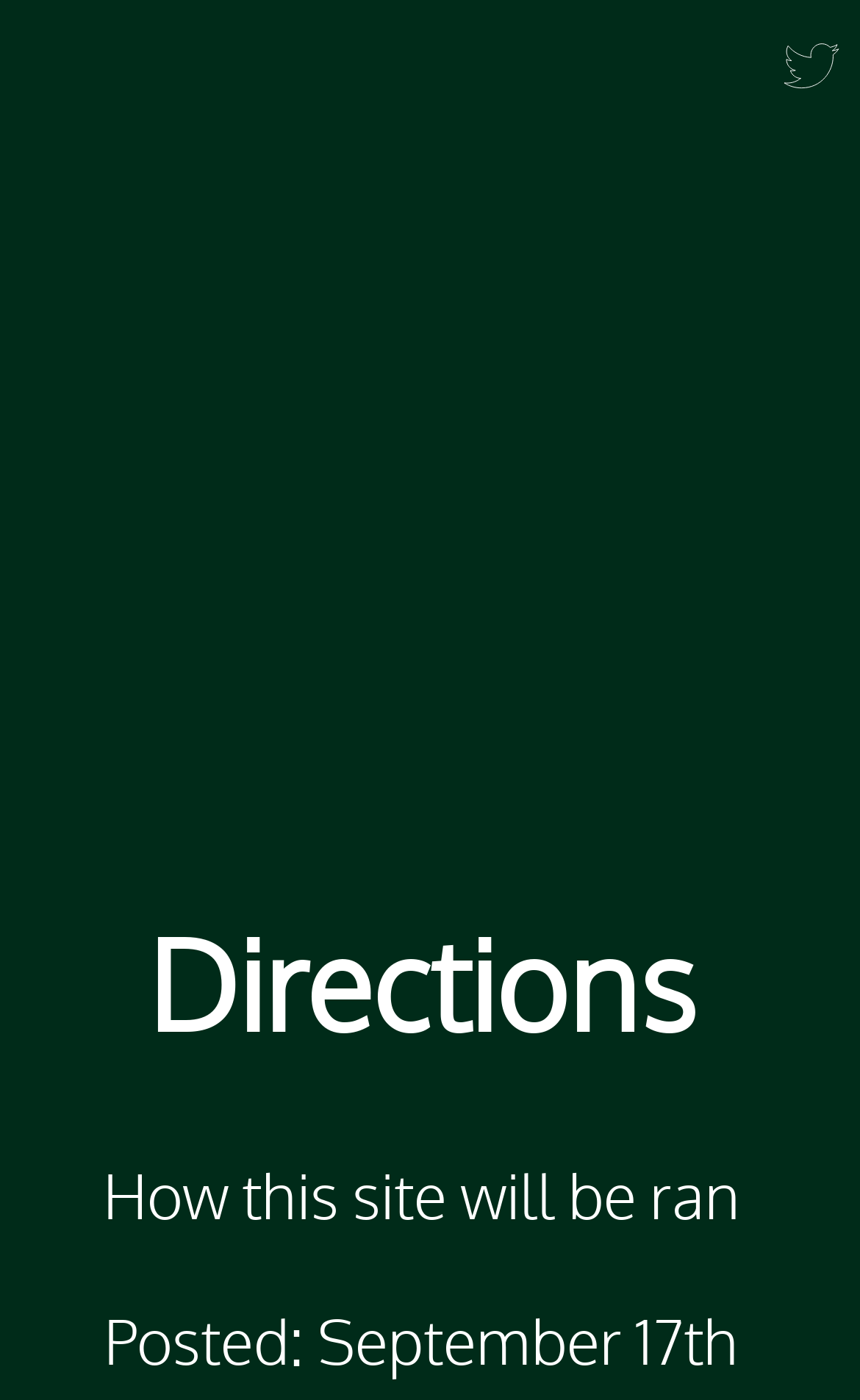What is the date of the posted content?
Answer the question with a single word or phrase, referring to the image.

September 17th